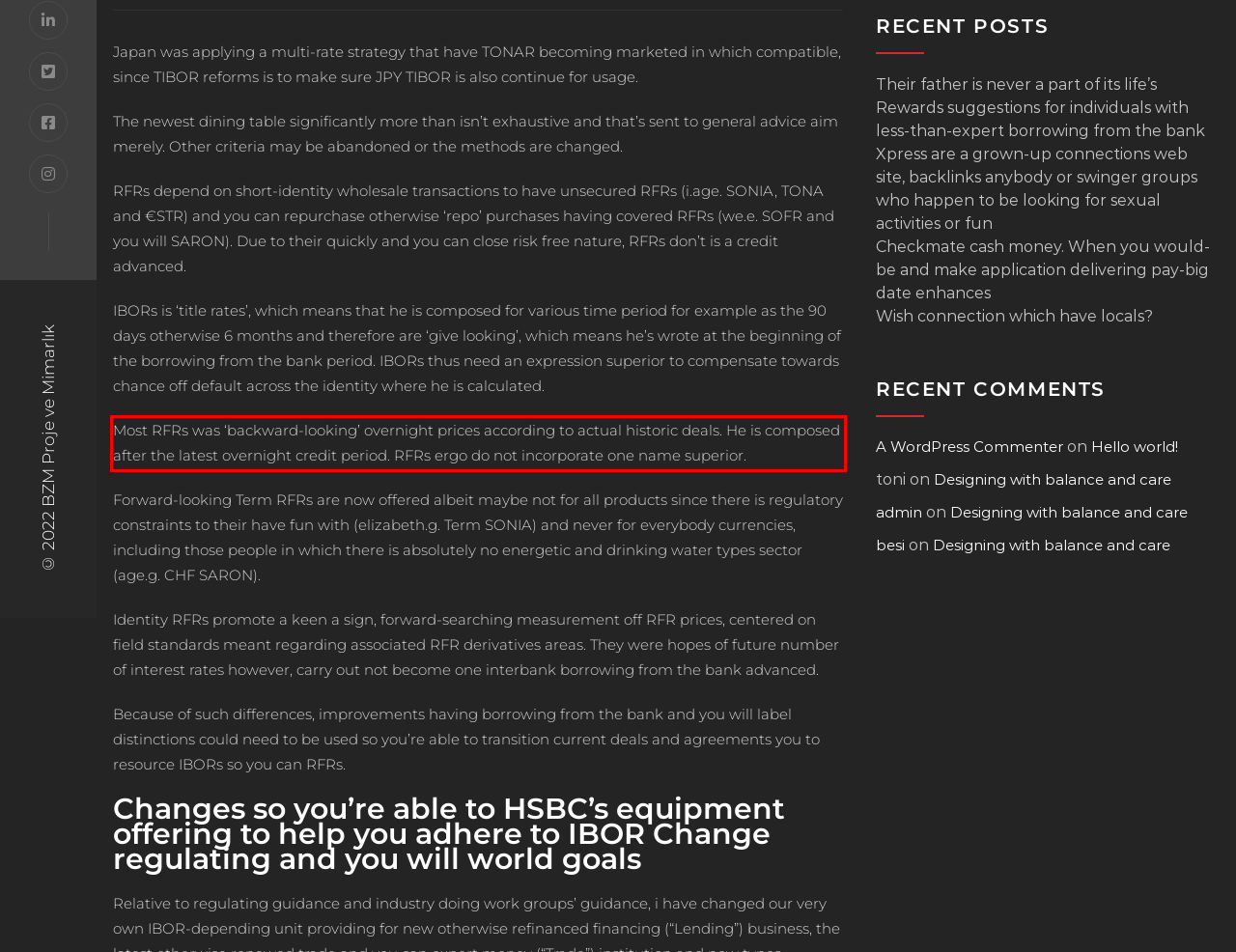Examine the screenshot of the webpage, locate the red bounding box, and perform OCR to extract the text contained within it.

Most RFRs was ‘backward-looking’ overnight prices according to actual historic deals. He is composed after the latest overnight credit period. RFRs ergo do not incorporate one name superior.